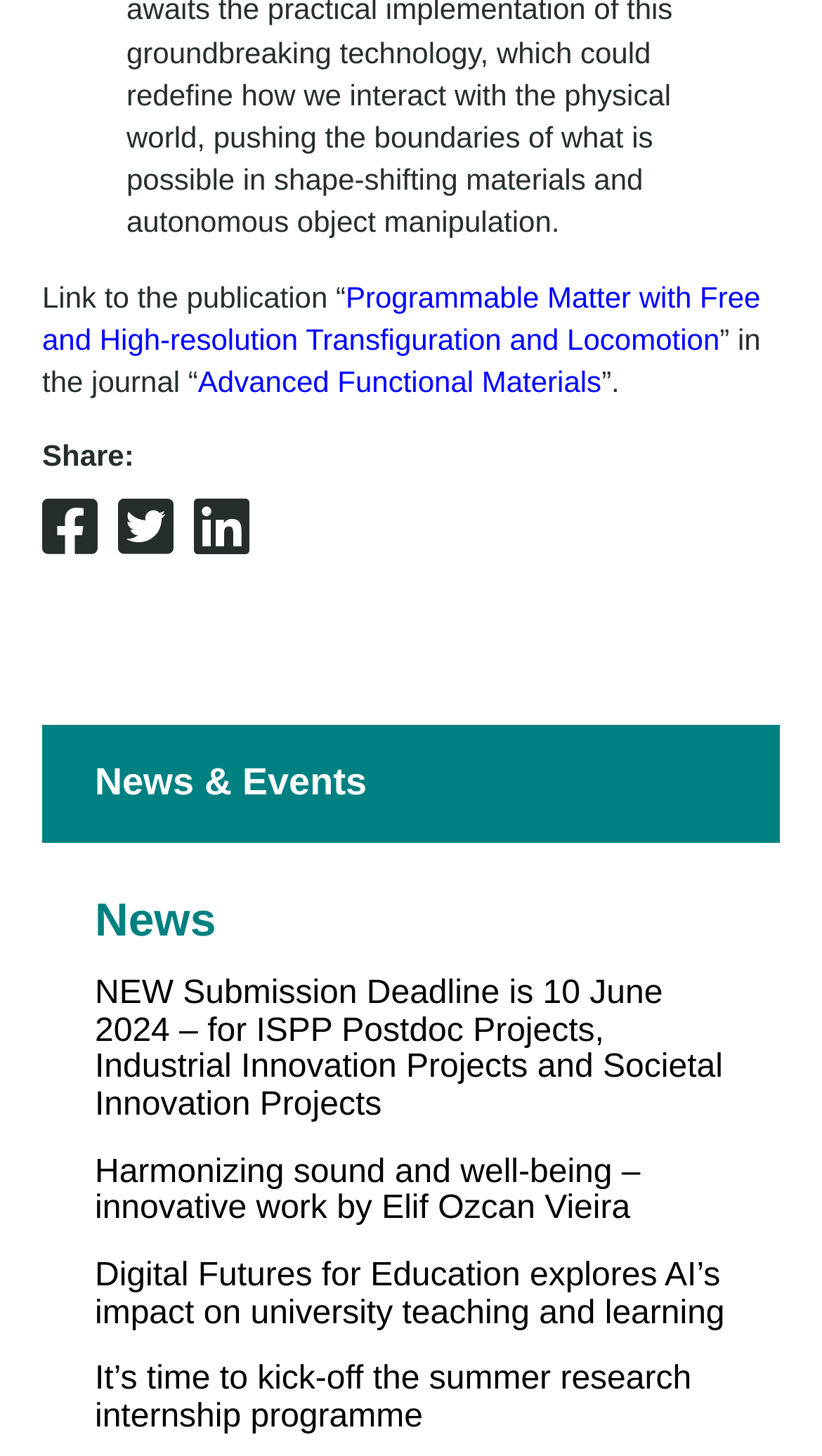Can you provide the bounding box coordinates for the element that should be clicked to implement the instruction: "Share on social media"?

[0.051, 0.299, 0.949, 0.328]